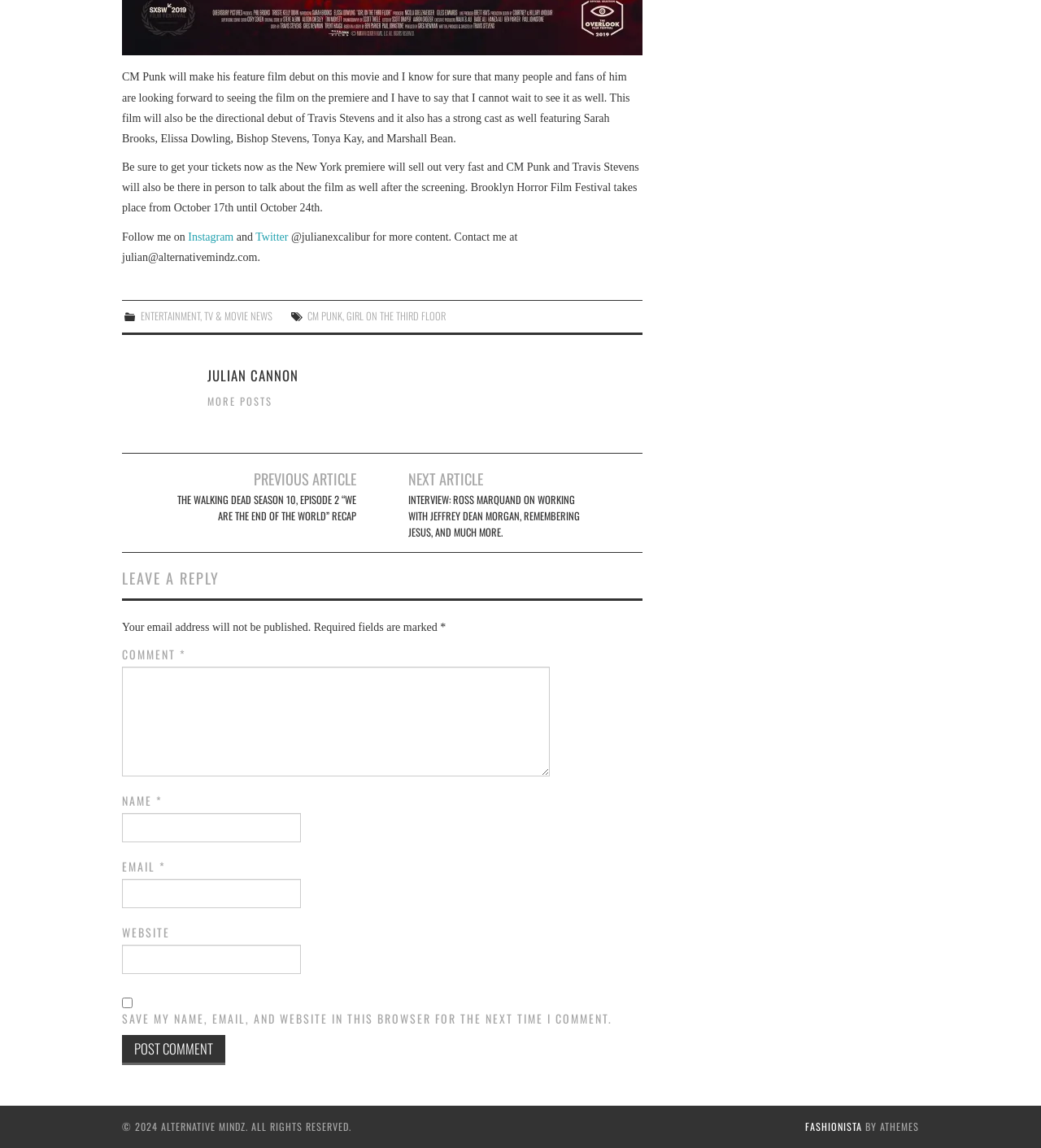Specify the bounding box coordinates of the element's region that should be clicked to achieve the following instruction: "Post a comment". The bounding box coordinates consist of four float numbers between 0 and 1, in the format [left, top, right, bottom].

[0.117, 0.901, 0.216, 0.928]